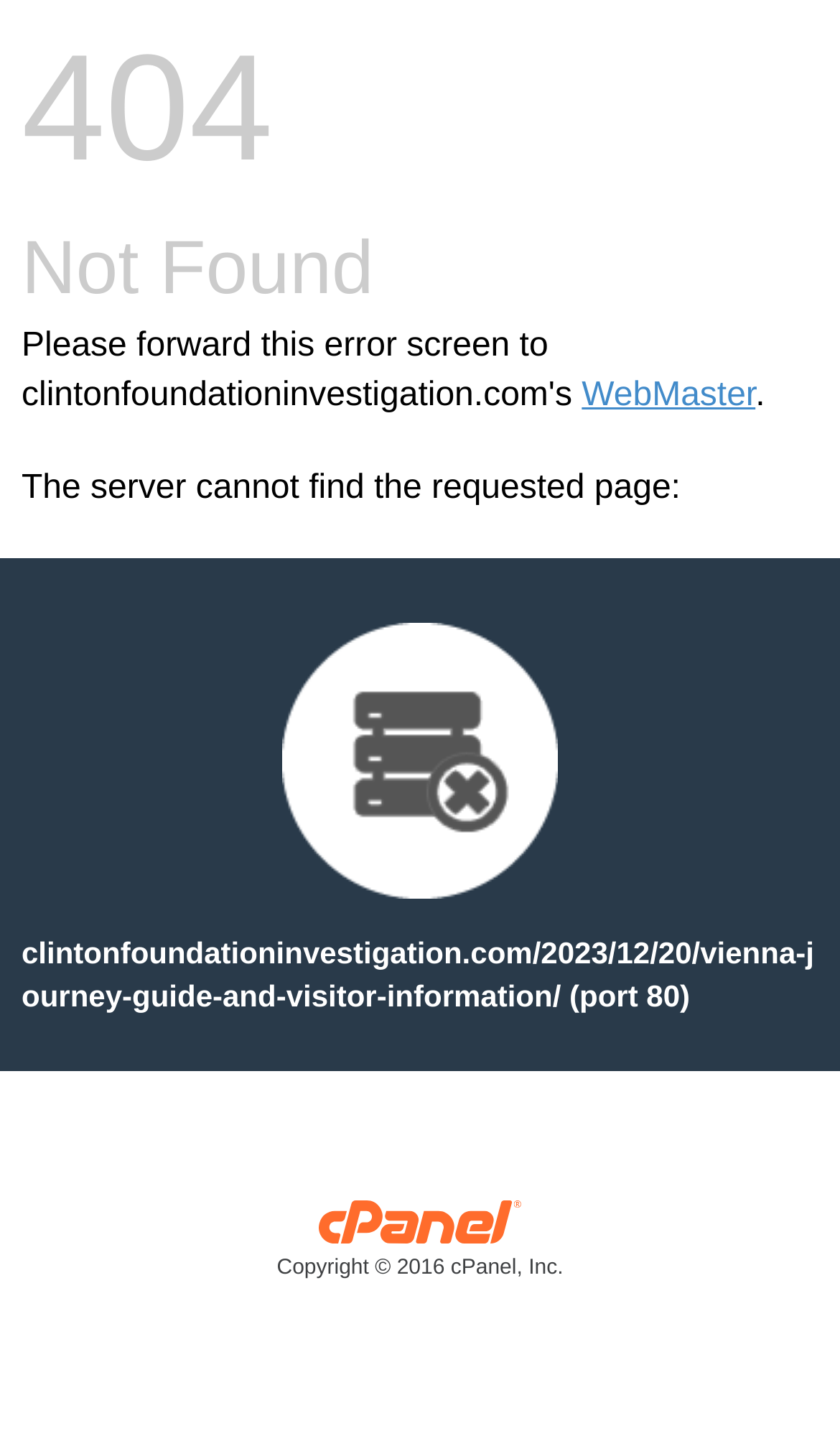What is the URL of the requested page?
Please provide a comprehensive answer based on the details in the screenshot.

I found the URL of the requested page by looking at the StaticText element with the text 'clintonfoundationinvestigation.com/2023/12/20/vienna-journey-guide-and-visitor-information/ (port 80)' which is located below the error message, indicating the URL of the page that the server is unable to find.